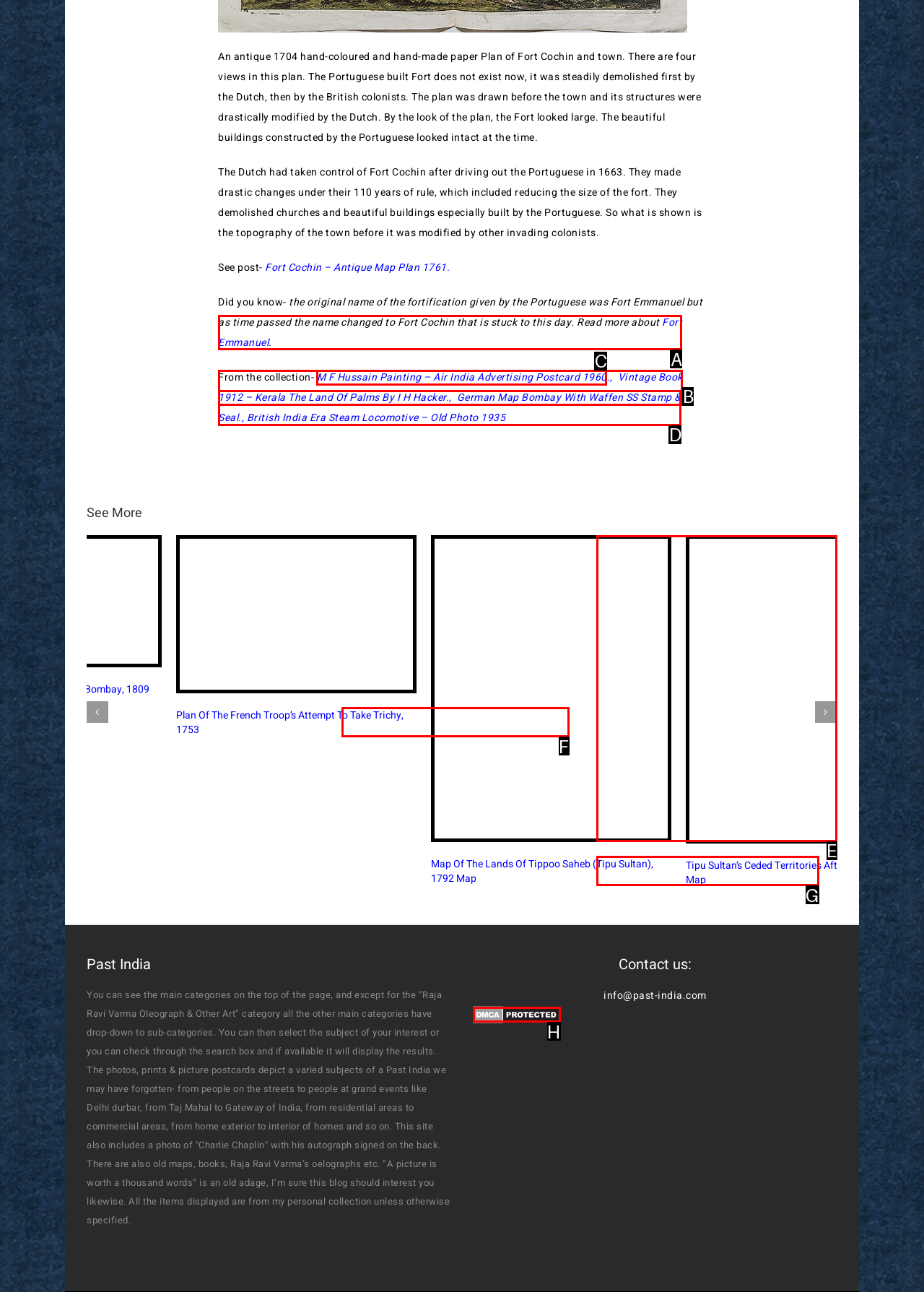Determine the letter of the element you should click to carry out the task: Read more about Fort Emmanuel
Answer with the letter from the given choices.

A